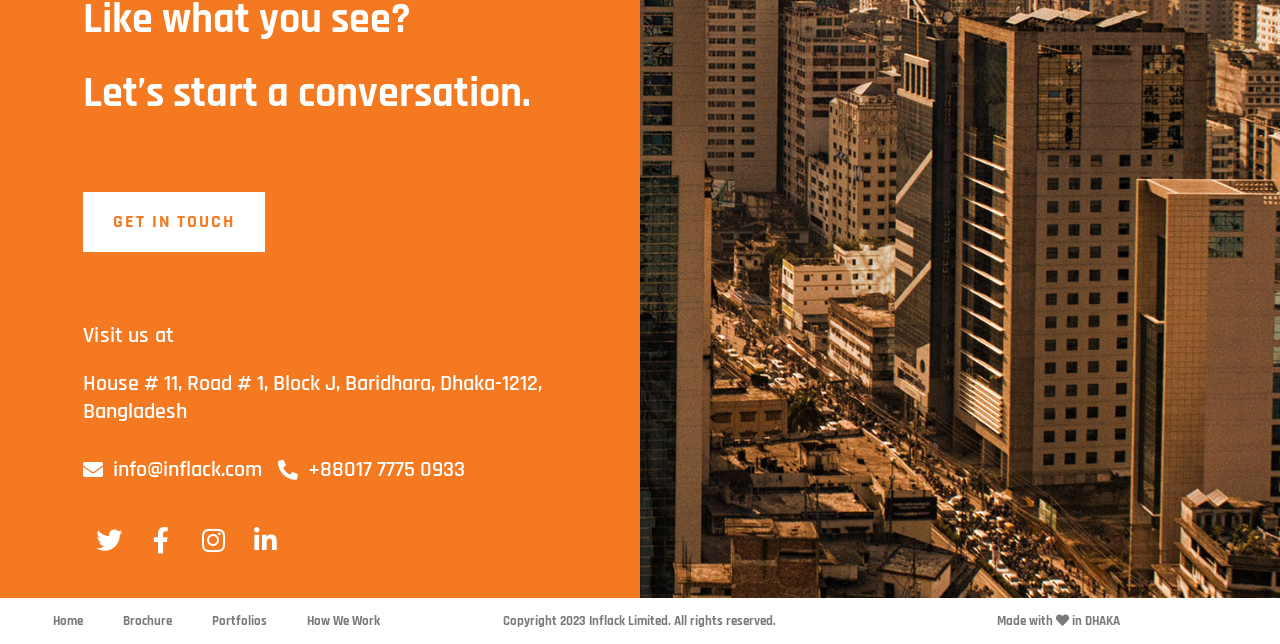What is the copyright year?
Please provide a full and detailed response to the question.

I found the copyright year by looking at the static text element at the bottom of the page that says 'Copyright 2023 Inflack Limited. All rights reserved.'